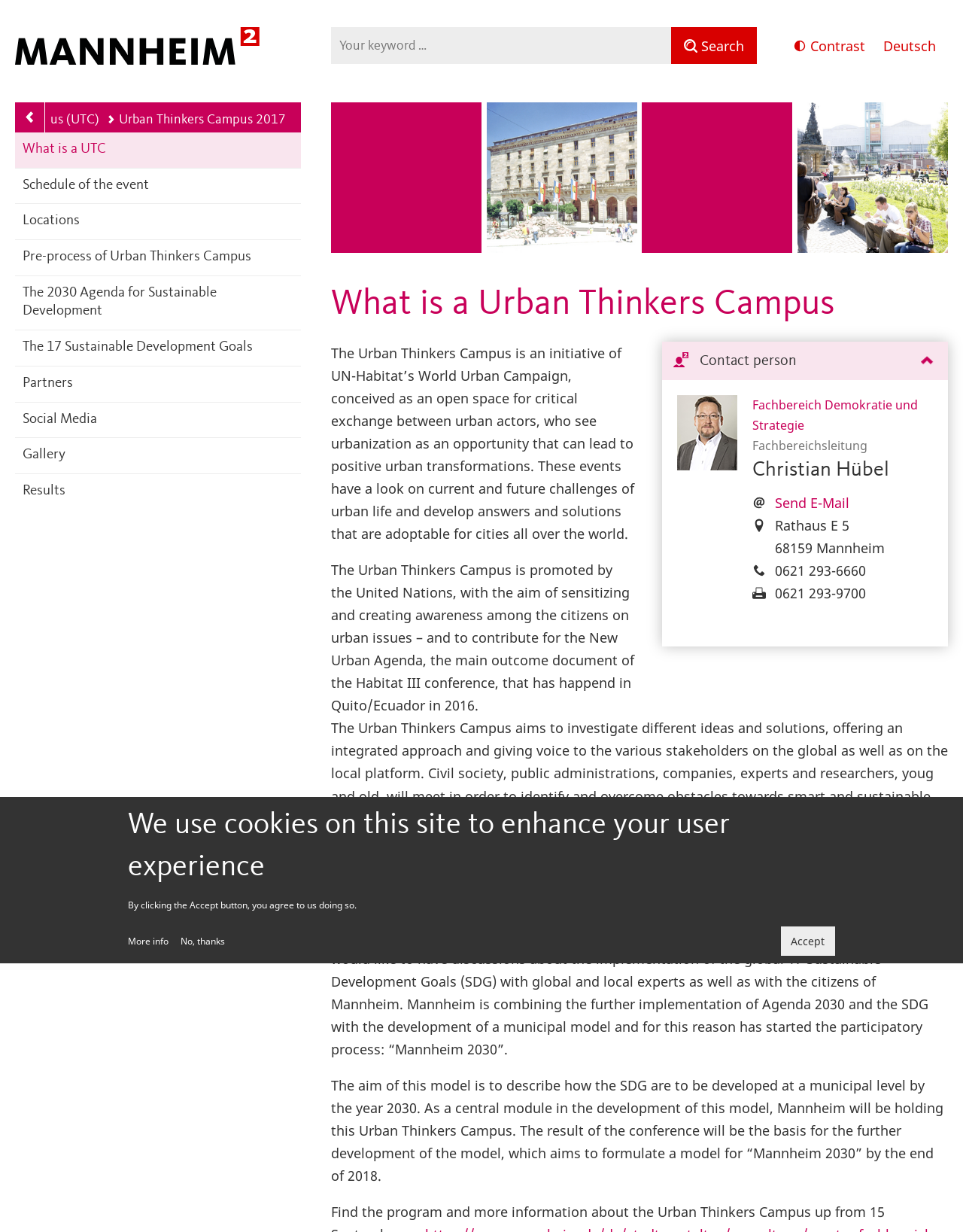Locate the bounding box of the UI element defined by this description: "name="fulltext" placeholder="Your keyword …"". The coordinates should be given as four float numbers between 0 and 1, formatted as [left, top, right, bottom].

[0.344, 0.022, 0.697, 0.052]